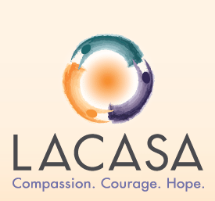Present an elaborate depiction of the scene captured in the image.

The image displays the logo of the LACASA Center, a nonprofit organization dedicated to providing support for victims of child abuse and interpersonal violence. The logo features a central radiant circle, symbolizing hope and unity, surrounded by stylized figures in vibrant colors—orange, teal, and purple—representing compassion and courage. Below the graphic, the words "LACASA" are prominently displayed, with the tagline "Compassion. Courage. Hope." emphasizing the organization's mission to uplift and assist those in need.